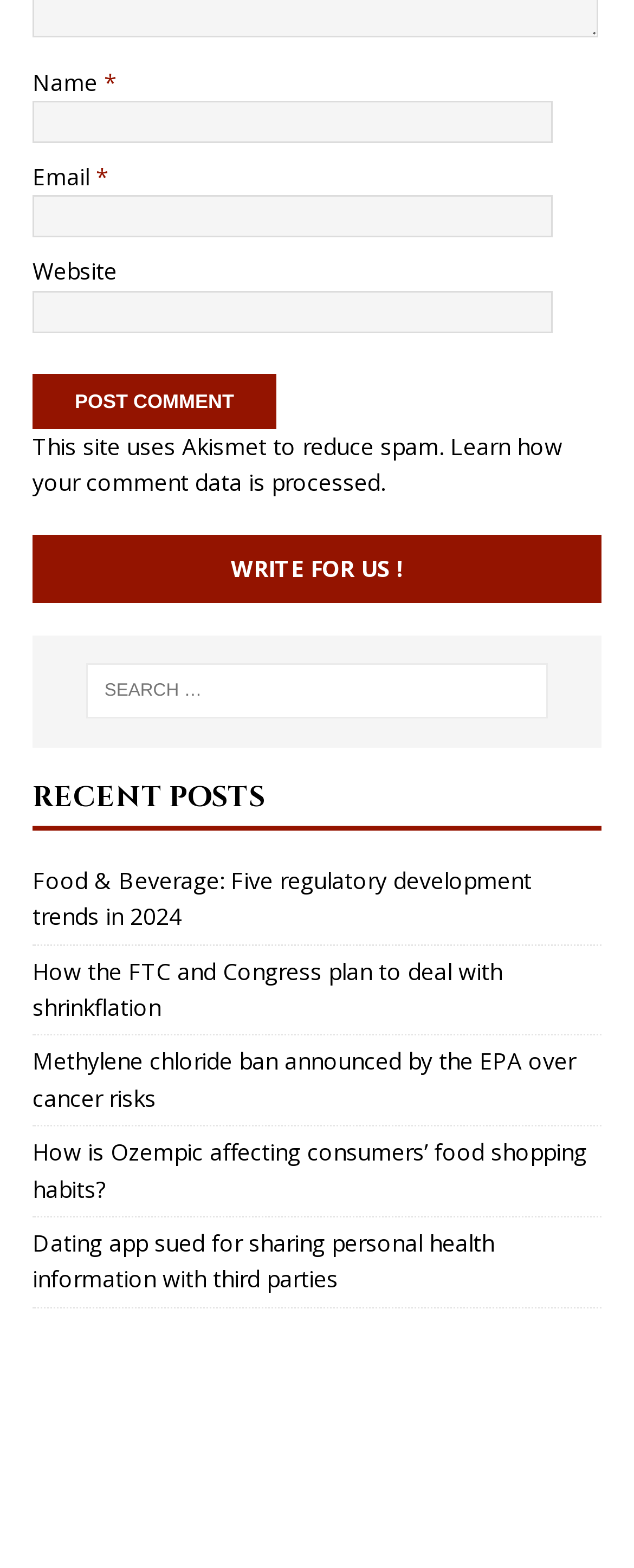Please find the bounding box coordinates of the section that needs to be clicked to achieve this instruction: "Search for something".

[0.137, 0.423, 0.863, 0.459]